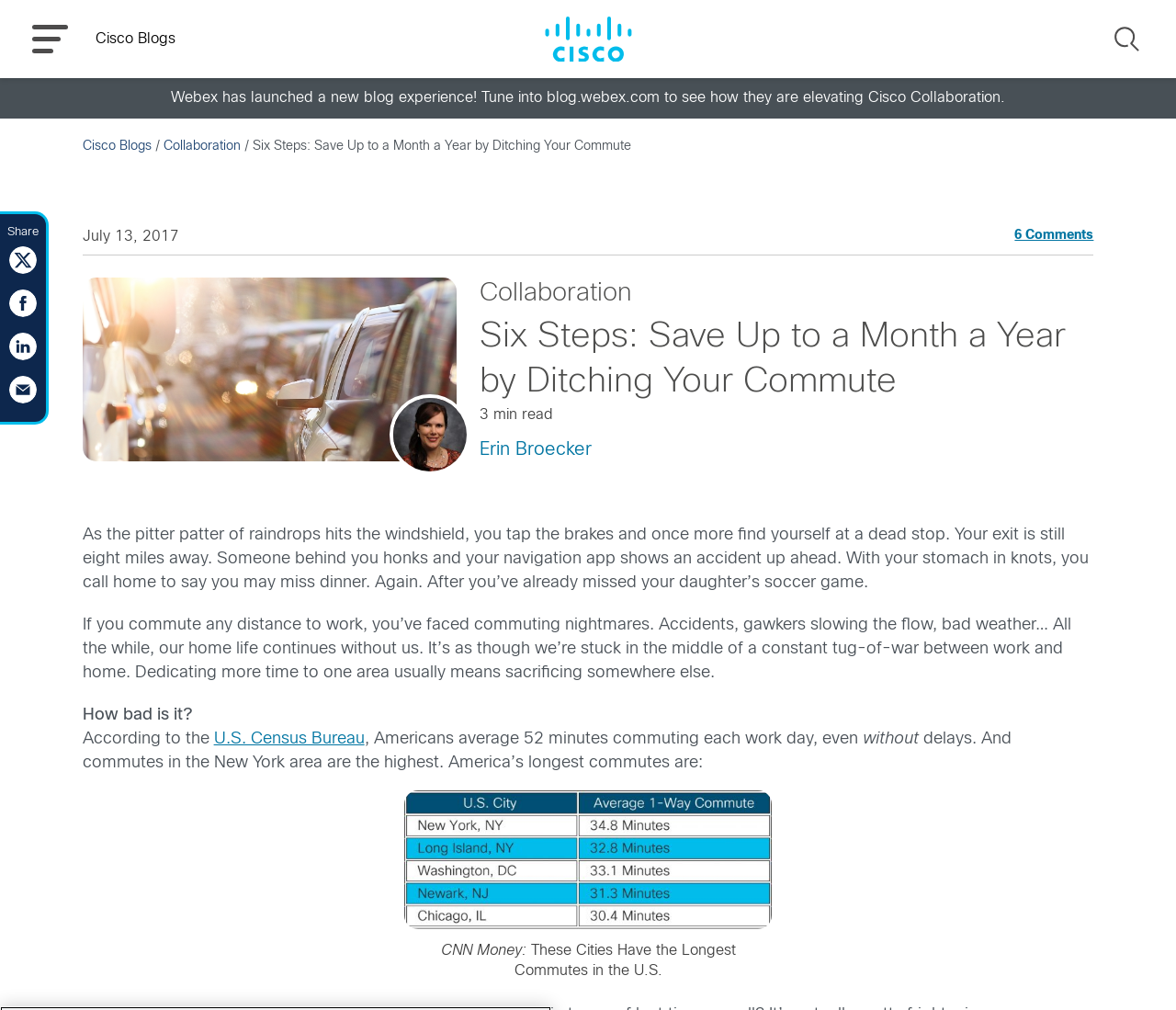Extract the main heading from the webpage content.

Six Steps: Save Up to a Month a Year by Ditching Your Commute